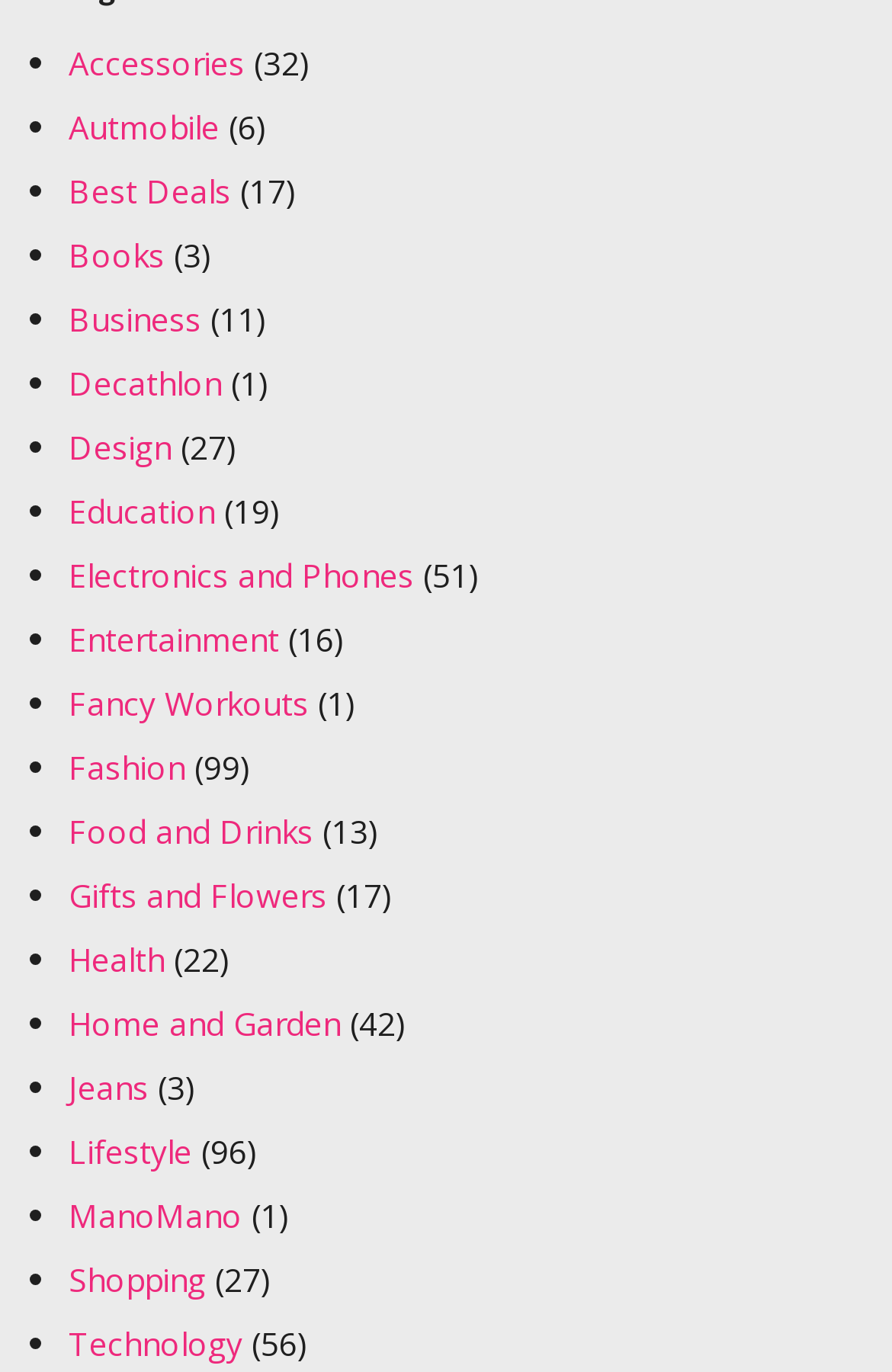Provide the bounding box coordinates for the area that should be clicked to complete the instruction: "Find a location".

None